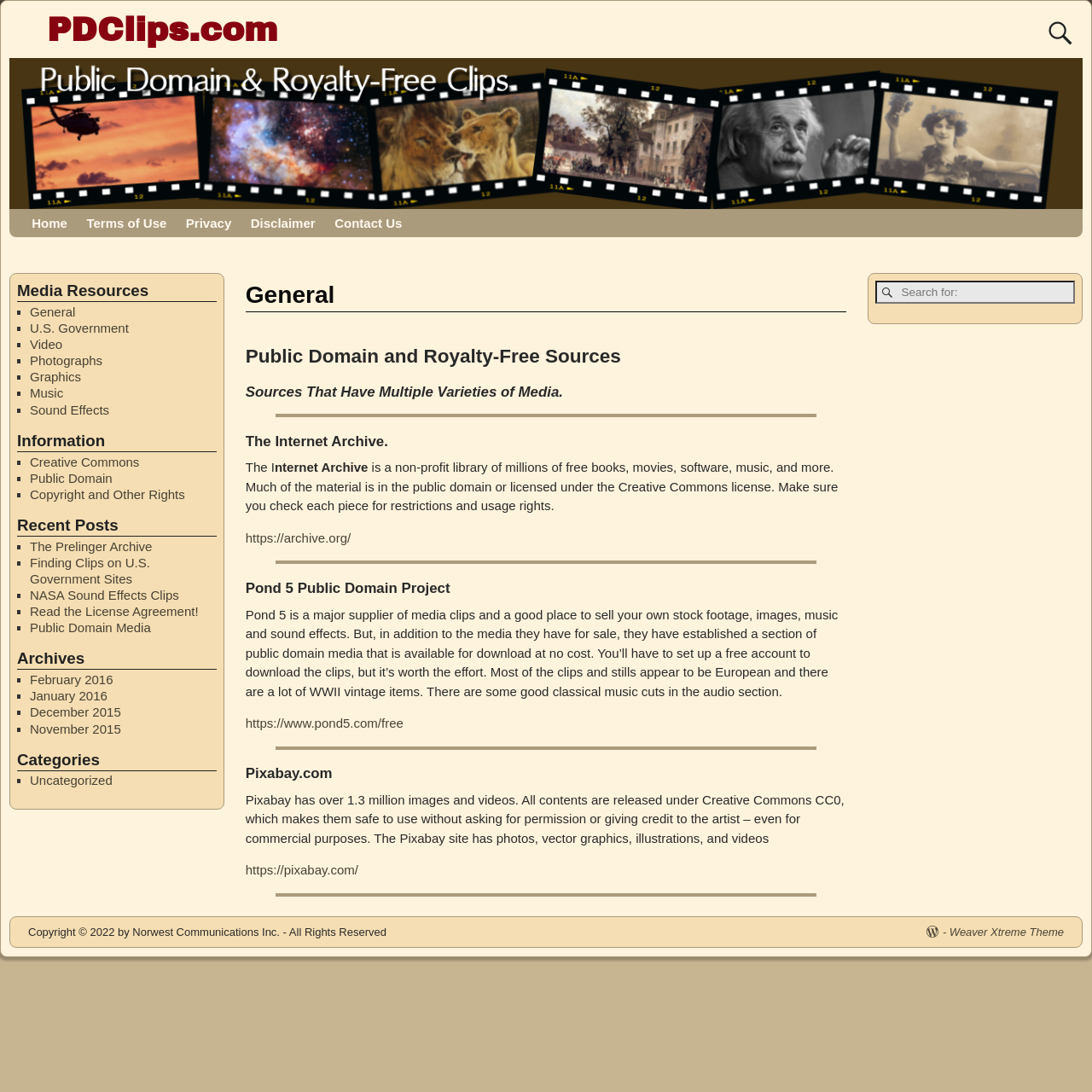Please respond to the question with a concise word or phrase:
What is the purpose of the 'Media Resources' section?

To provide links to media resources